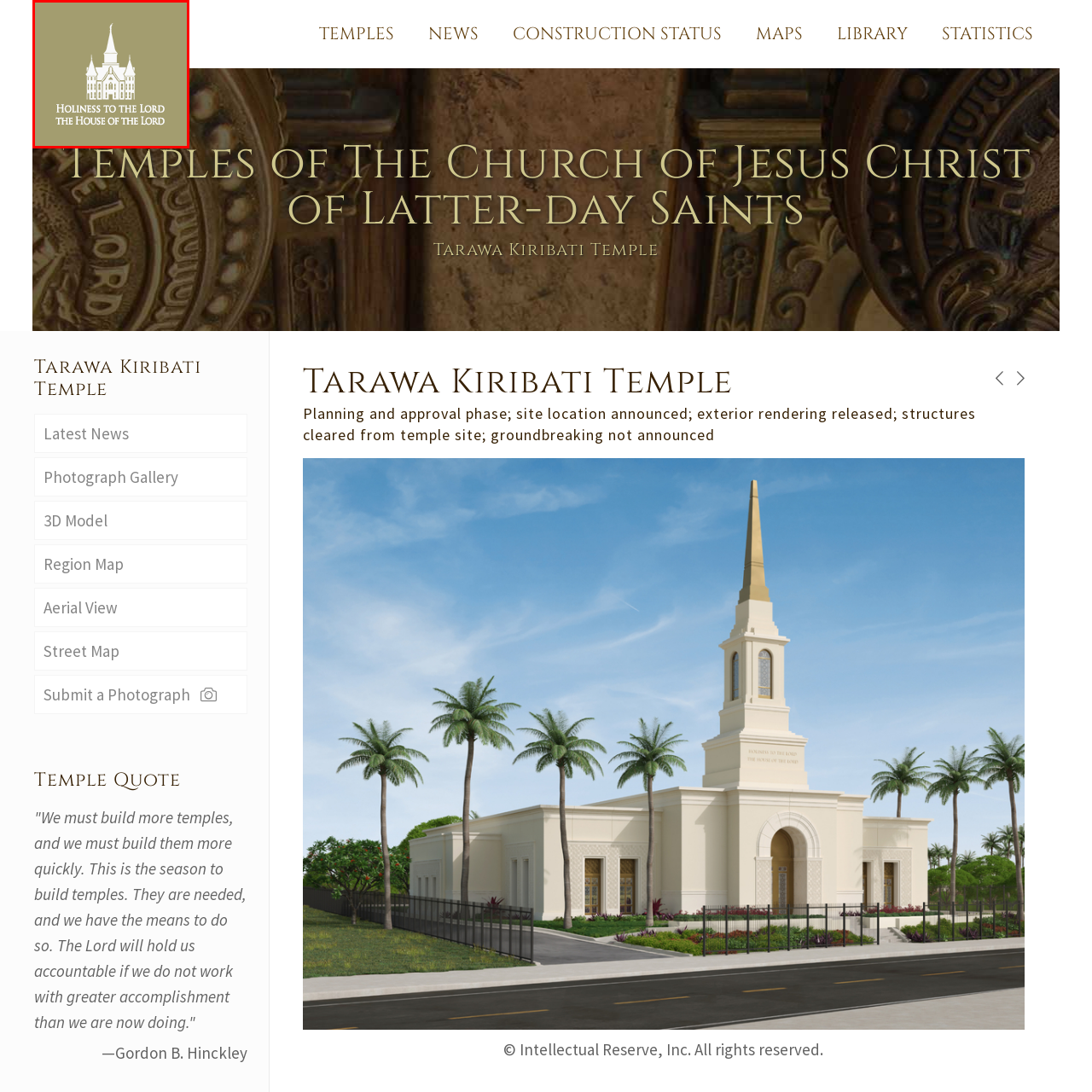Look closely at the image within the red bounding box, What is the significance of the inscription? Respond with a single word or short phrase.

Emphasizing sacred significance